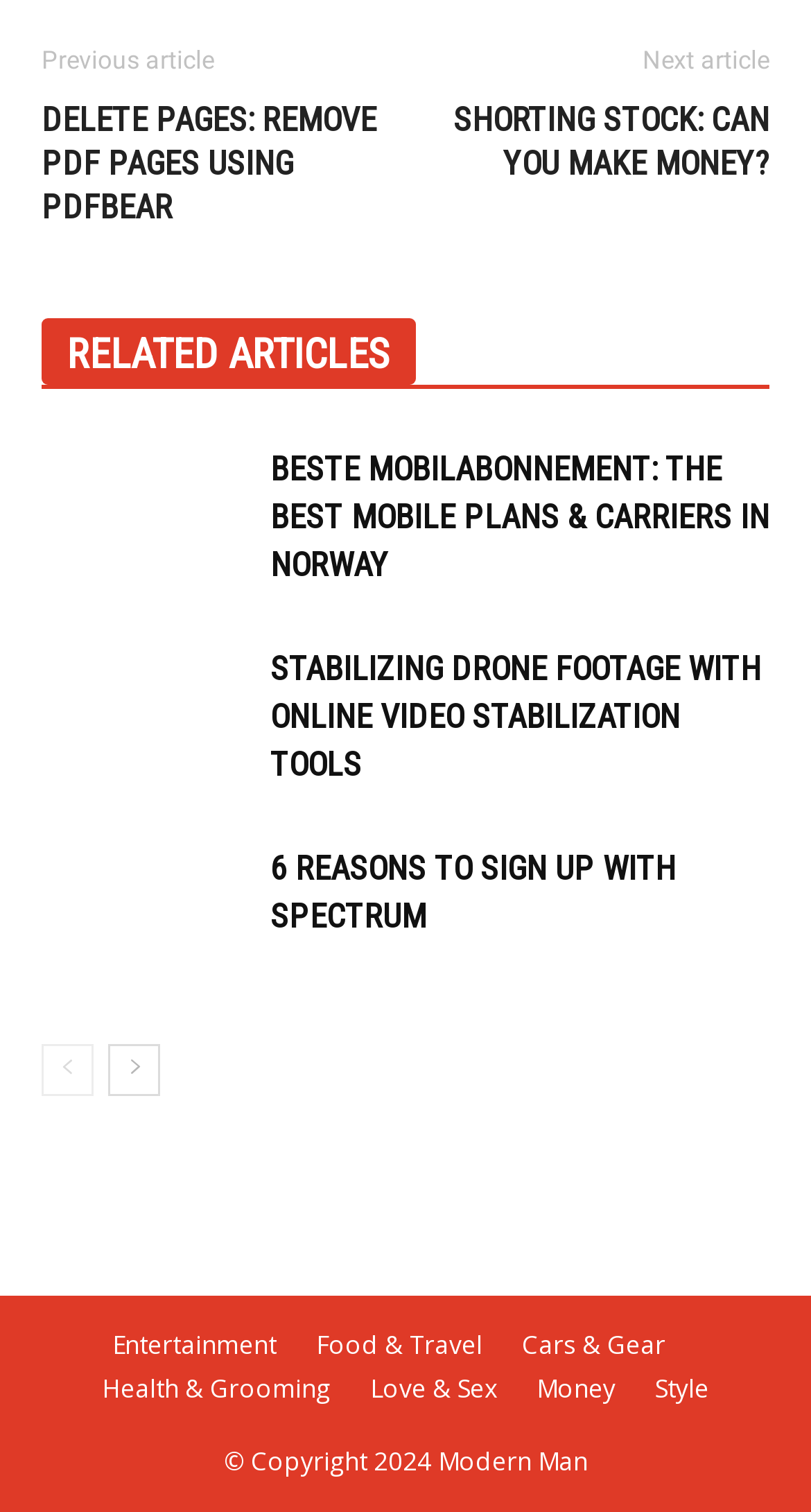How many categories are there at the bottom of the webpage?
Please answer the question as detailed as possible.

I counted the number of links at the bottom of the webpage, and there are seven categories: 'Entertainment', 'Food & Travel', 'Cars & Gear', 'Health & Grooming', 'Love & Sex', 'Money', and 'Style'.